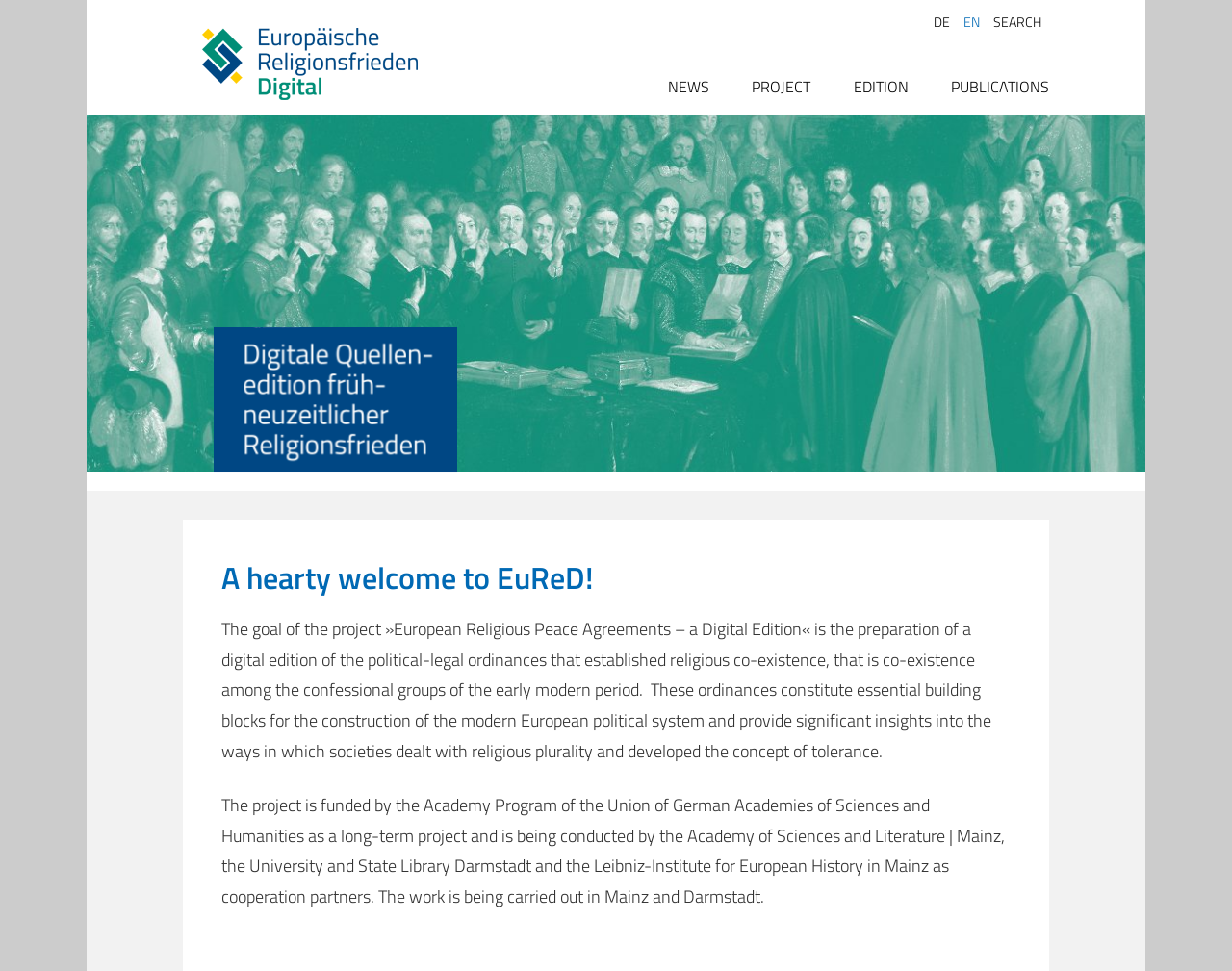What language options are available?
Using the image, elaborate on the answer with as much detail as possible.

Based on the links at the top right corner of the webpage, the language options available are DE and EN, which likely represent German and English languages.